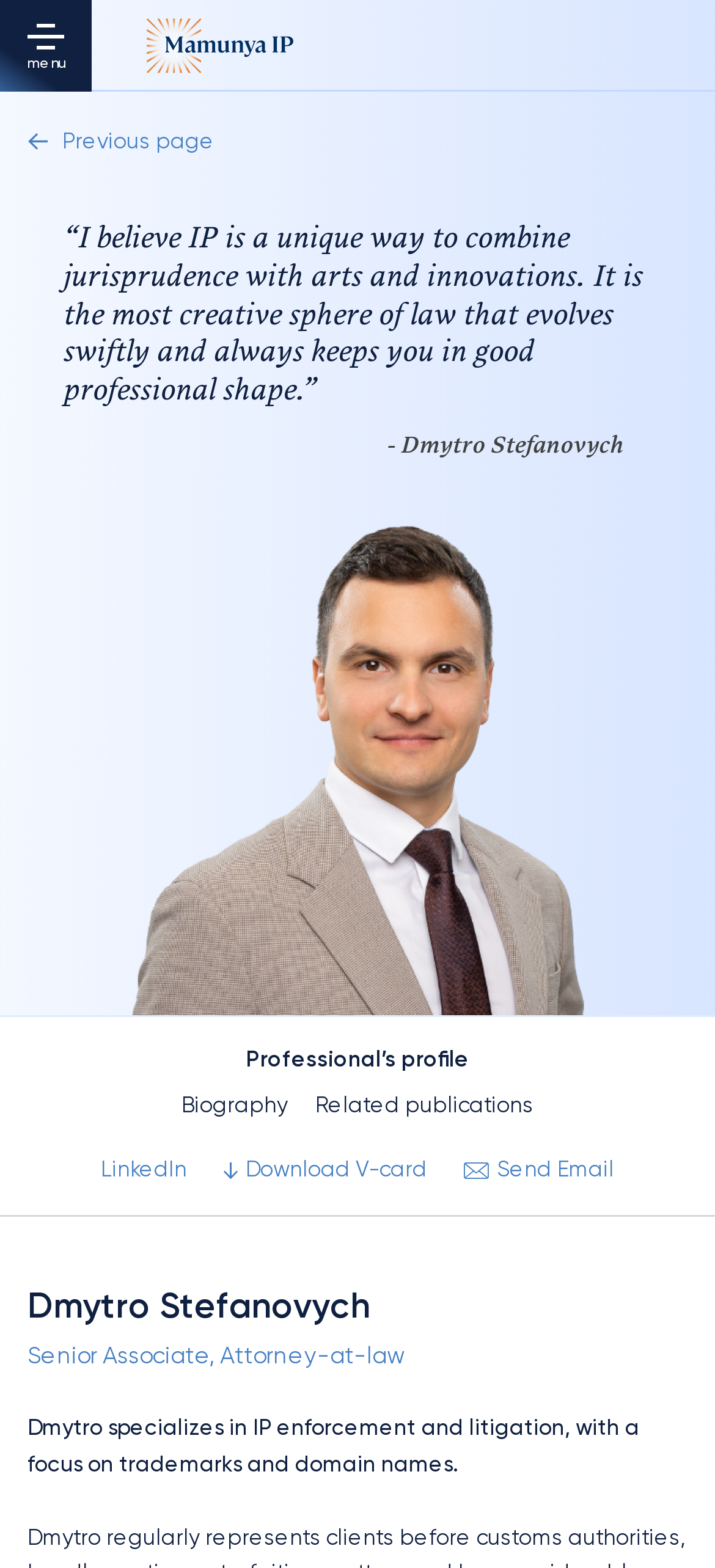Locate the bounding box coordinates of the clickable part needed for the task: "Cite in APA style".

None